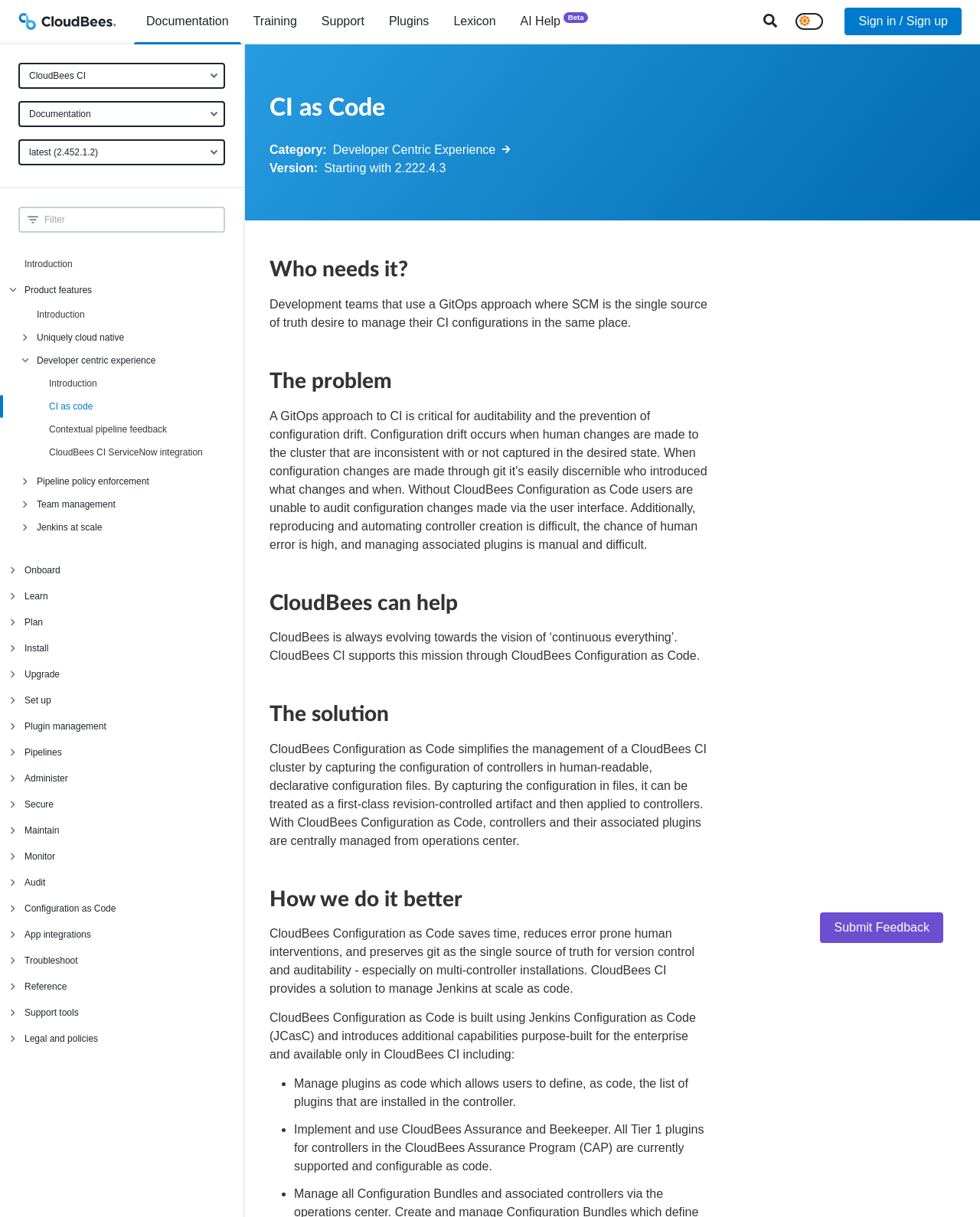Find the primary header on the webpage and provide its text.

CI as Code